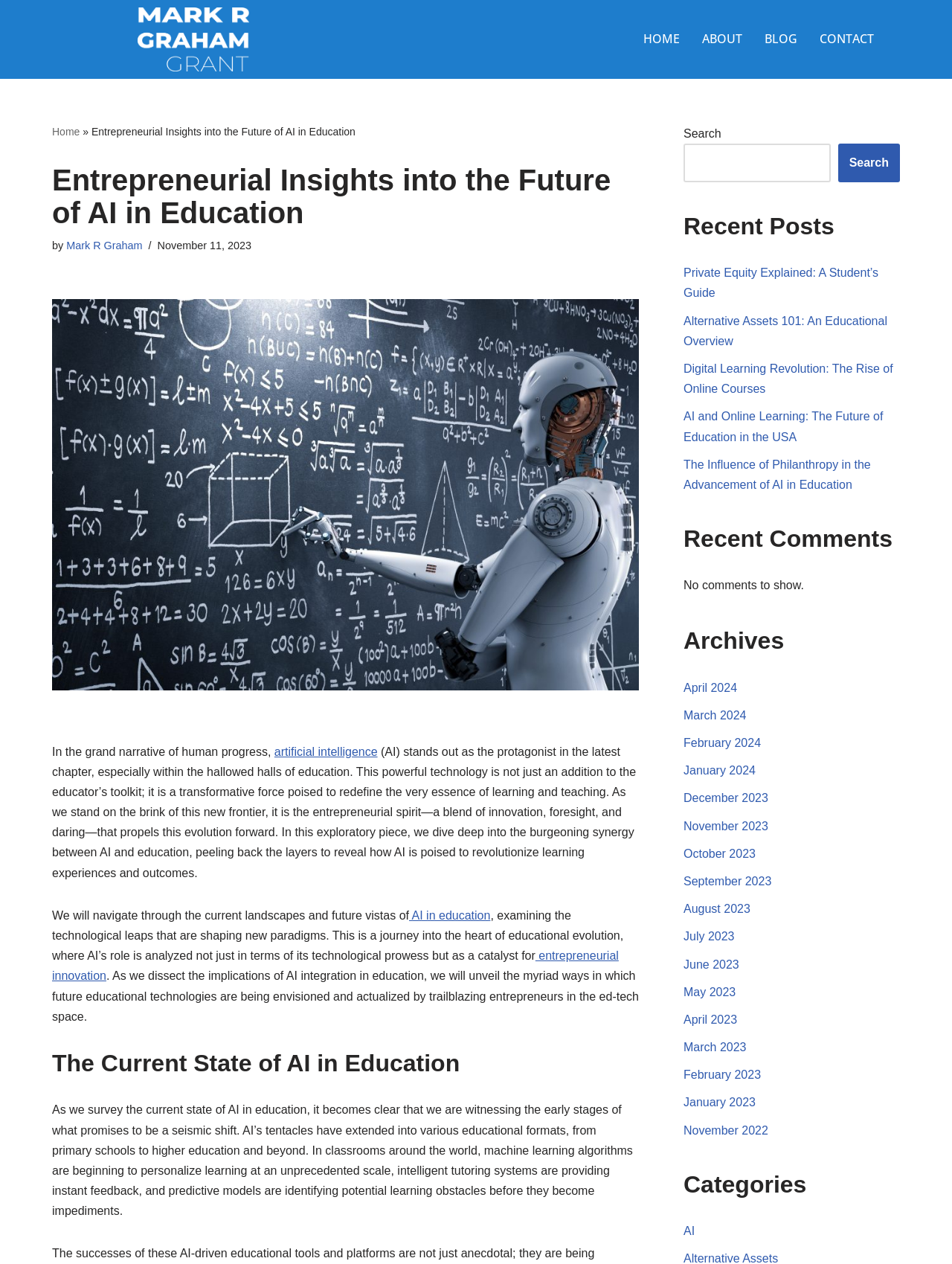What is the date of the latest article?
Carefully analyze the image and provide a detailed answer to the question.

The date of the latest article can be found below the title of the article, which is 'November 11, 2023'.